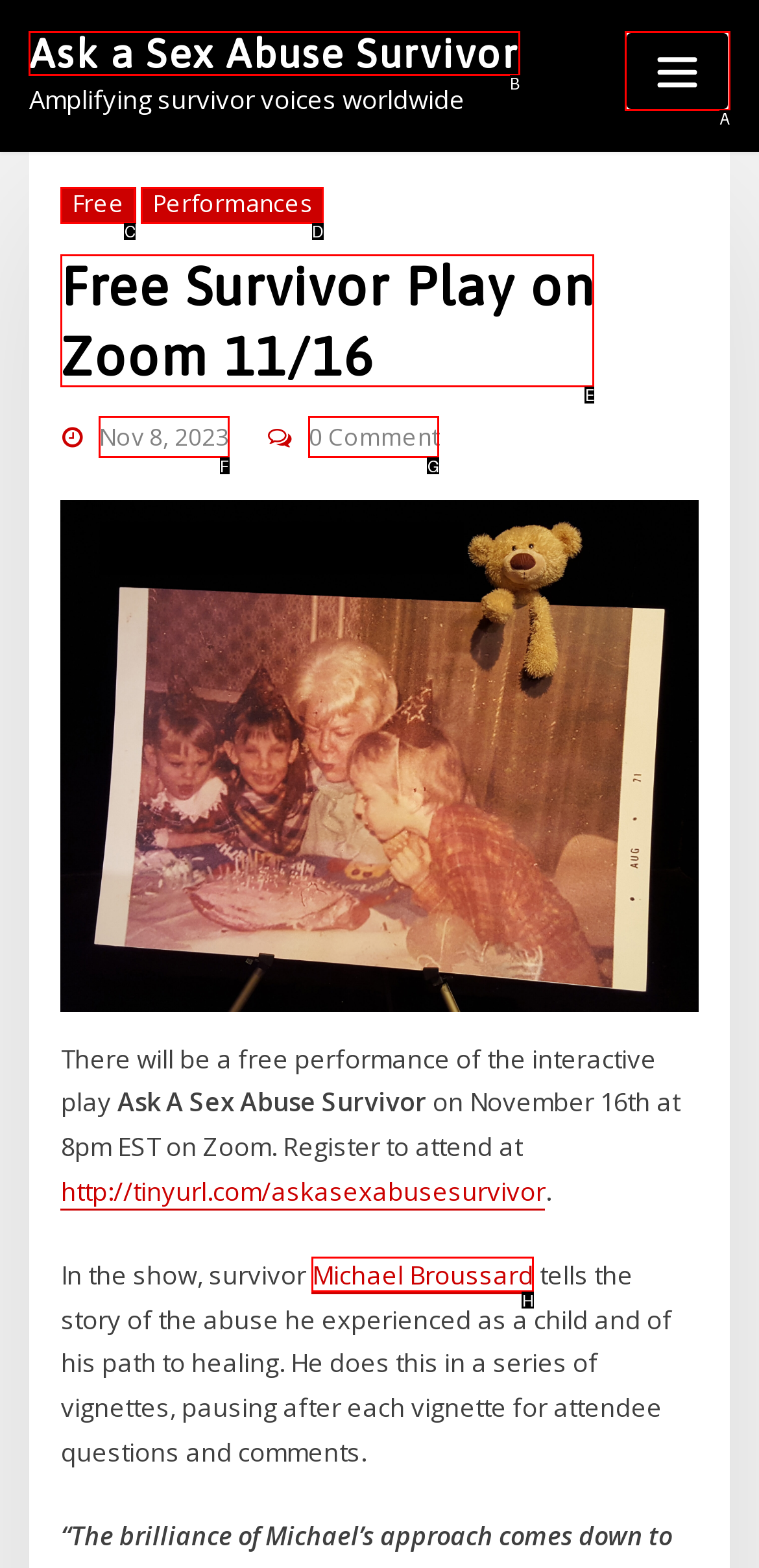Decide which UI element to click to accomplish the task: Click the 'Ask a Sex Abuse Survivor' link
Respond with the corresponding option letter.

B